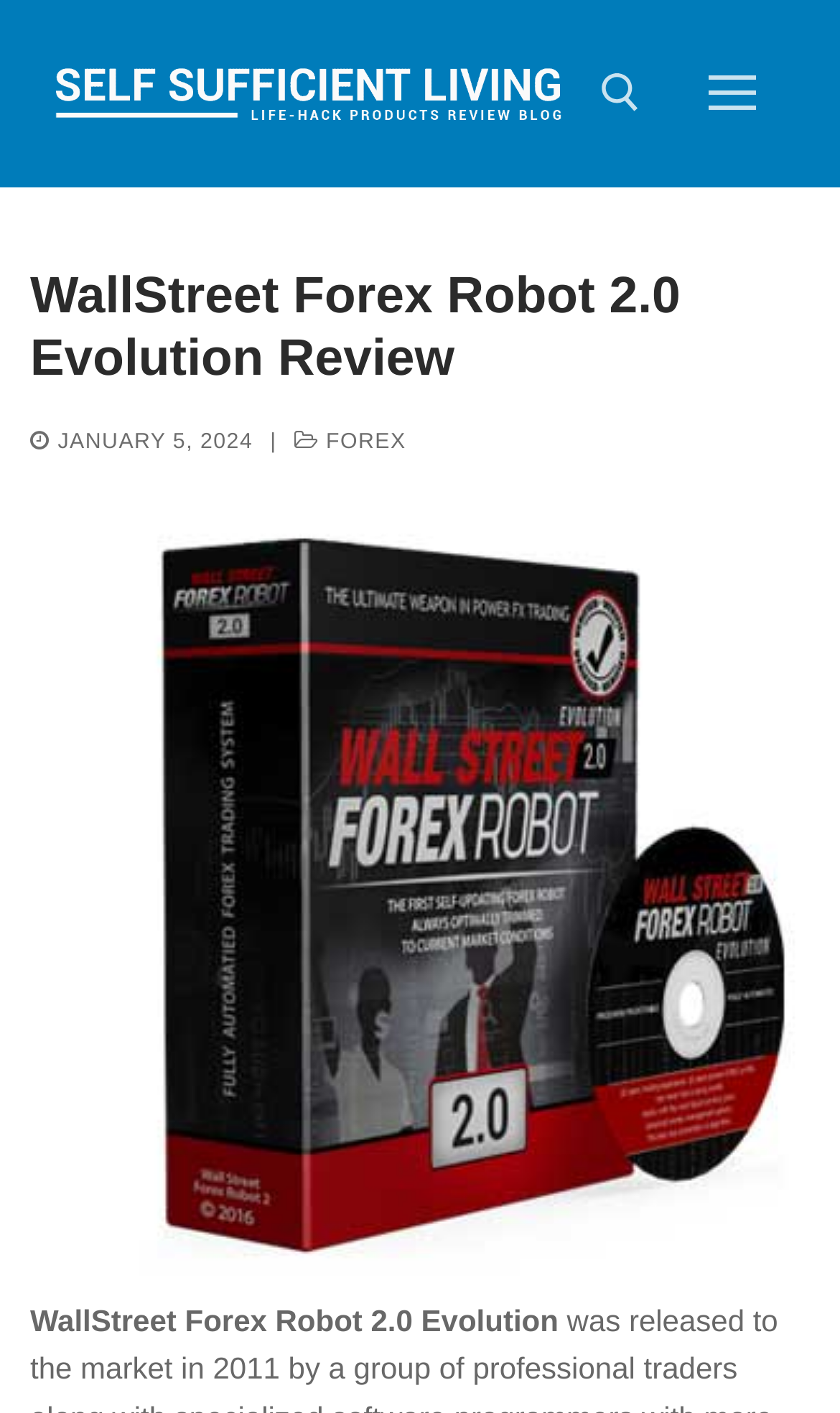Identify and generate the primary title of the webpage.

WallStreet Forex Robot 2.0 Evolution Review